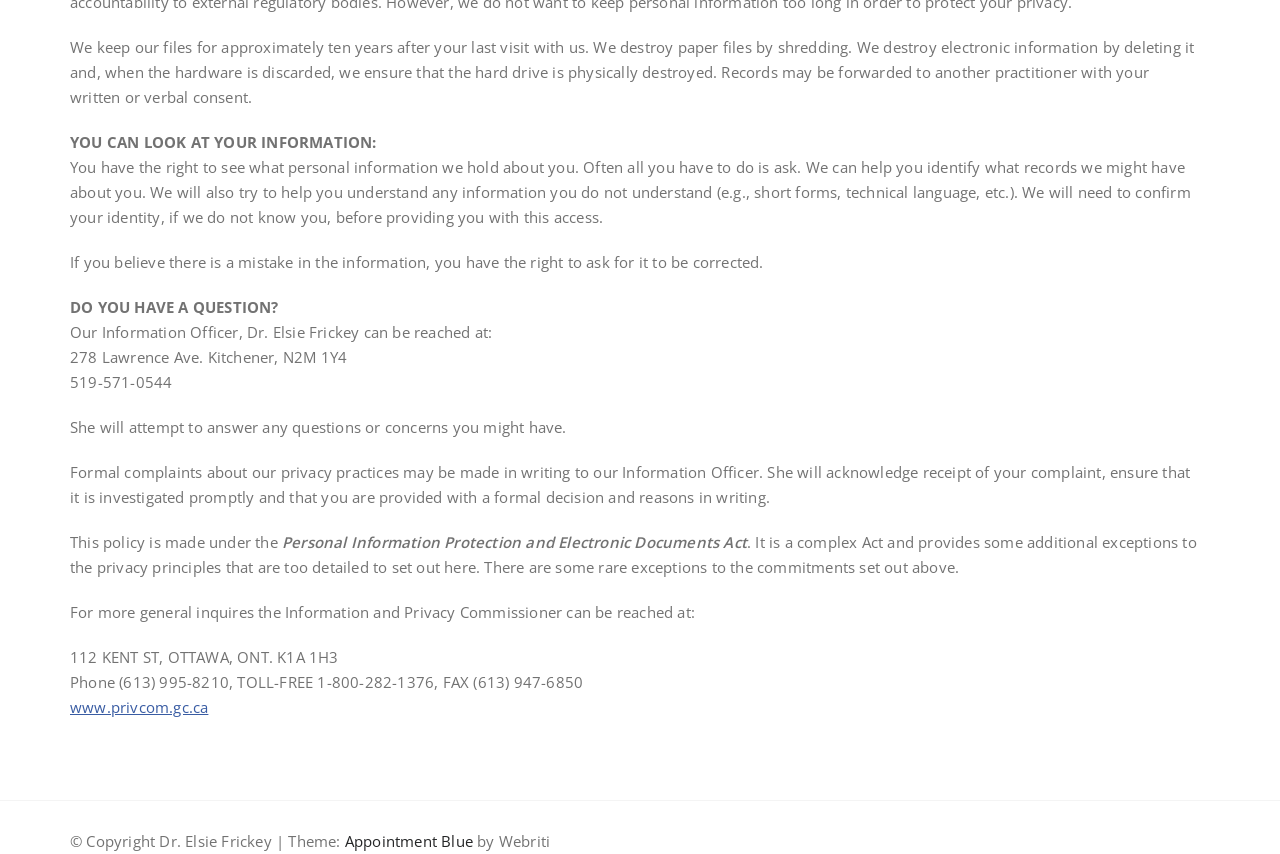Please determine the bounding box coordinates for the element with the description: "Appointment Blue".

[0.266, 0.973, 0.37, 0.996]